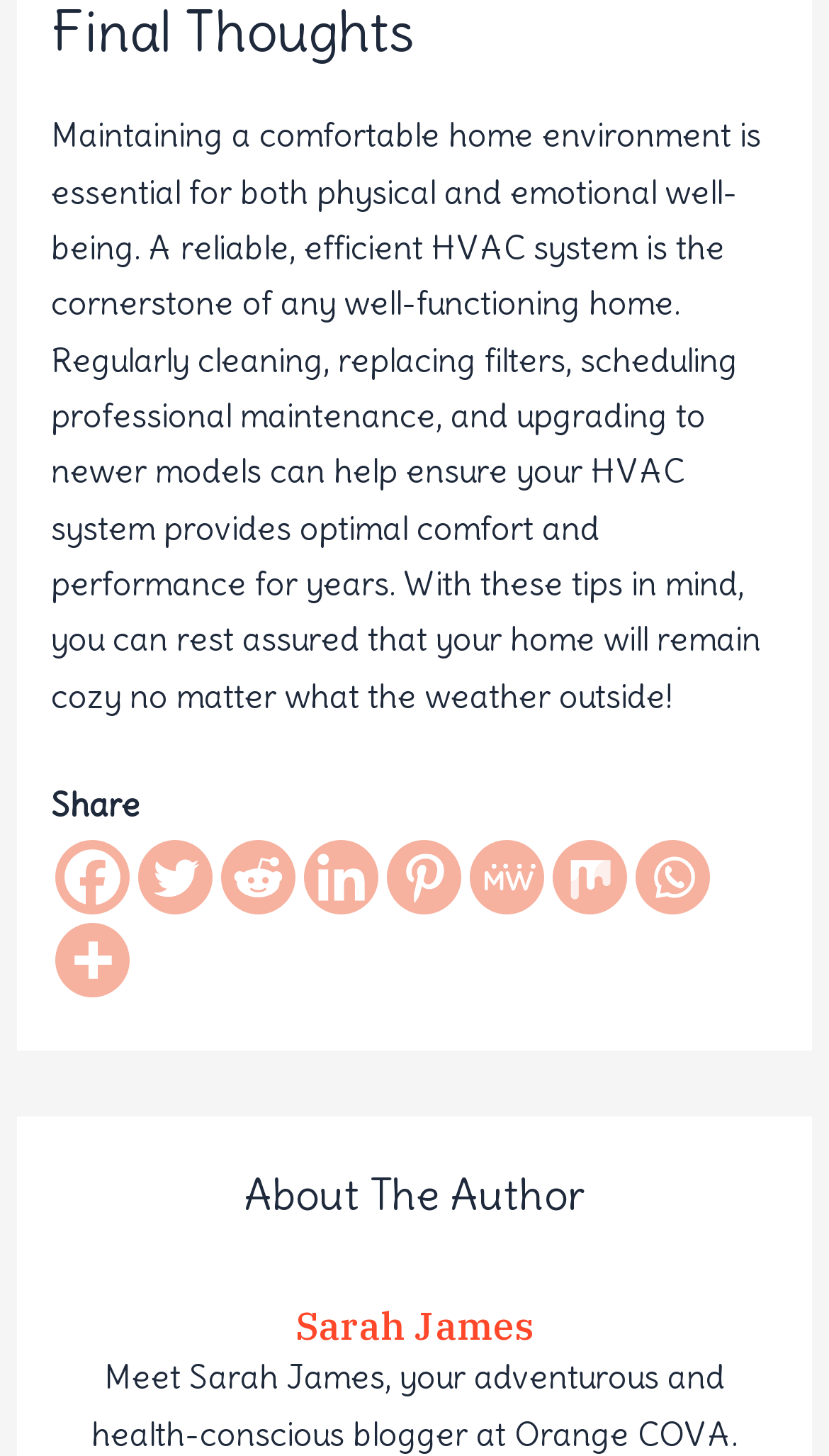How many social media platforms are available for sharing?
From the screenshot, supply a one-word or short-phrase answer.

9